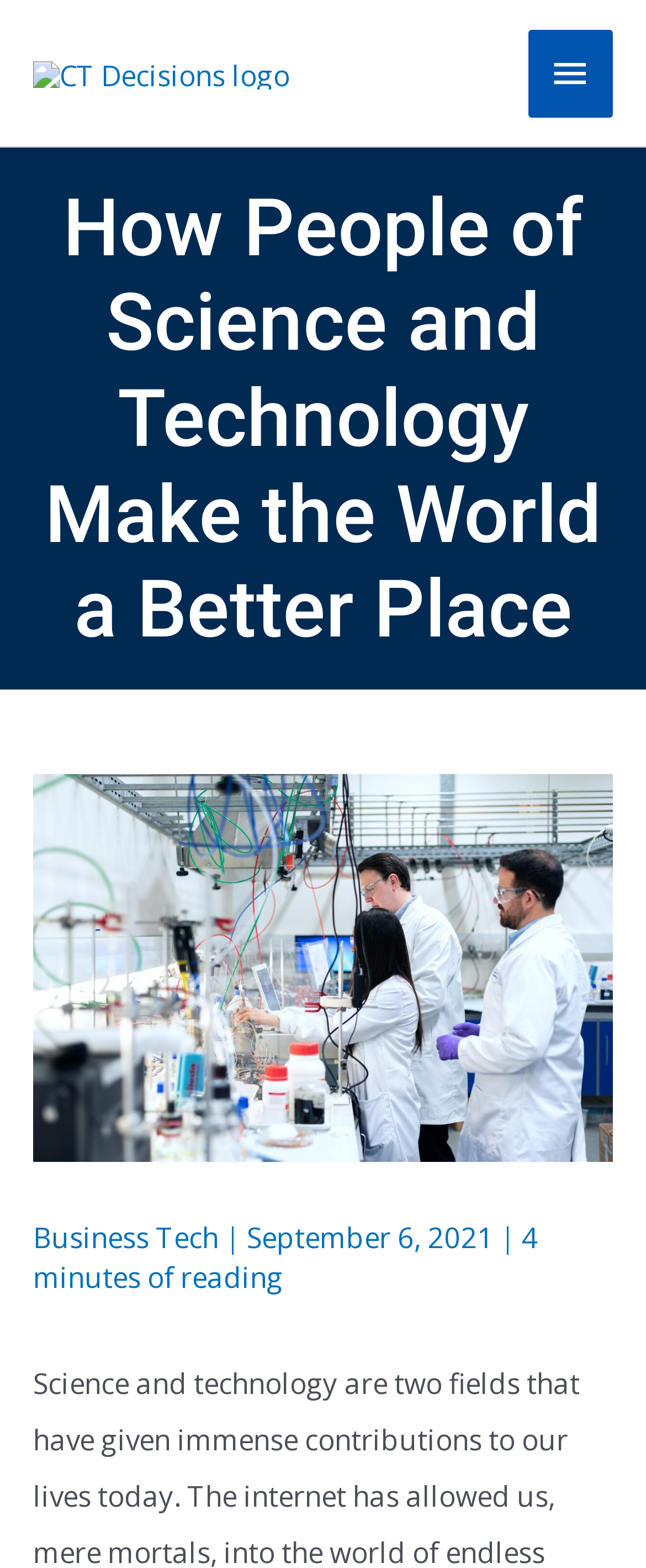Based on the image, provide a detailed response to the question:
How long does it take to read the article?

The estimated reading time of the article is mentioned in the text '4 minutes of reading' which is located at the bottom of the heading section.